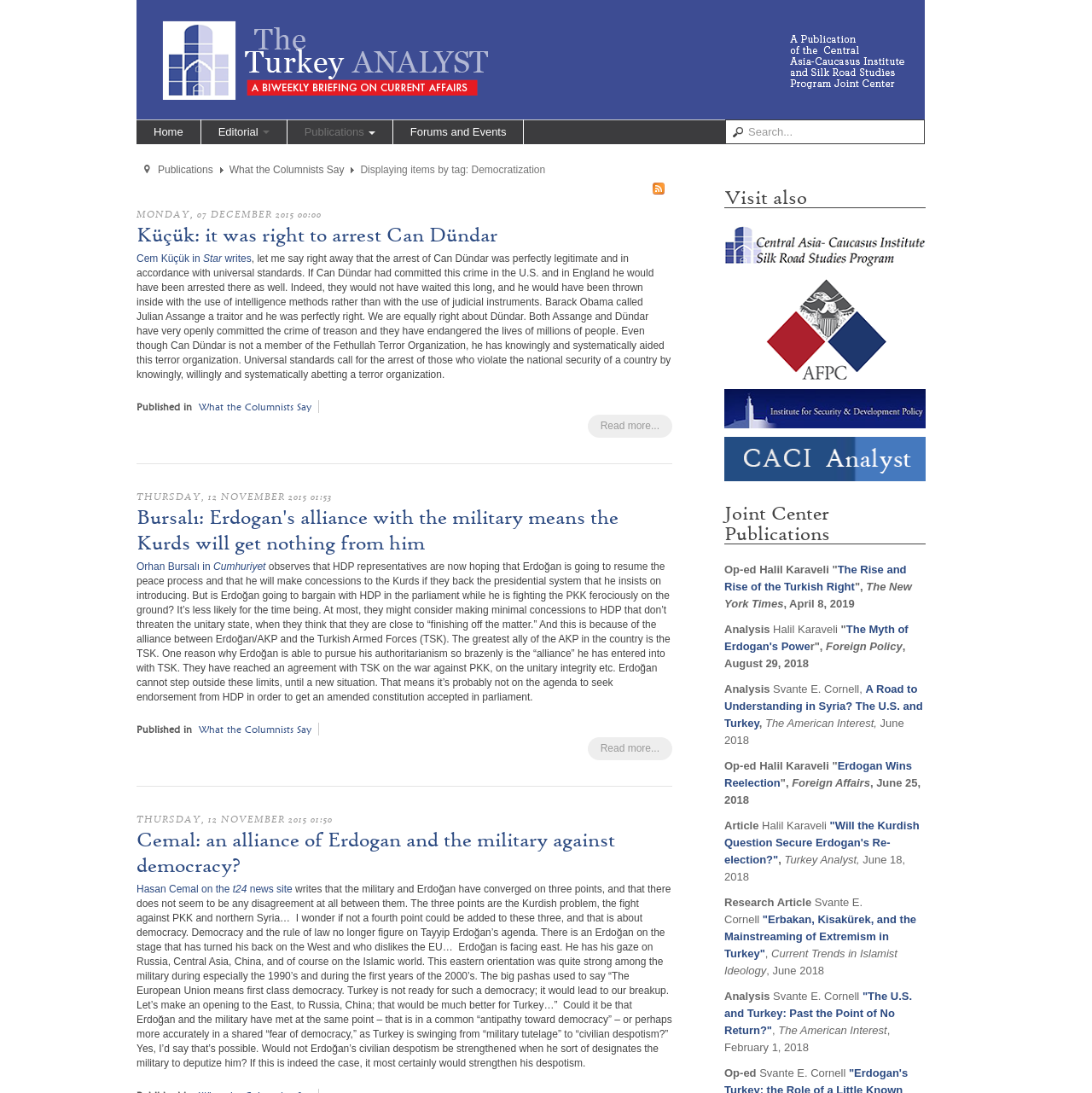Respond to the question with just a single word or phrase: 
What is the date of the article 'Erdogan Wins Reelection'?

June 25, 2018